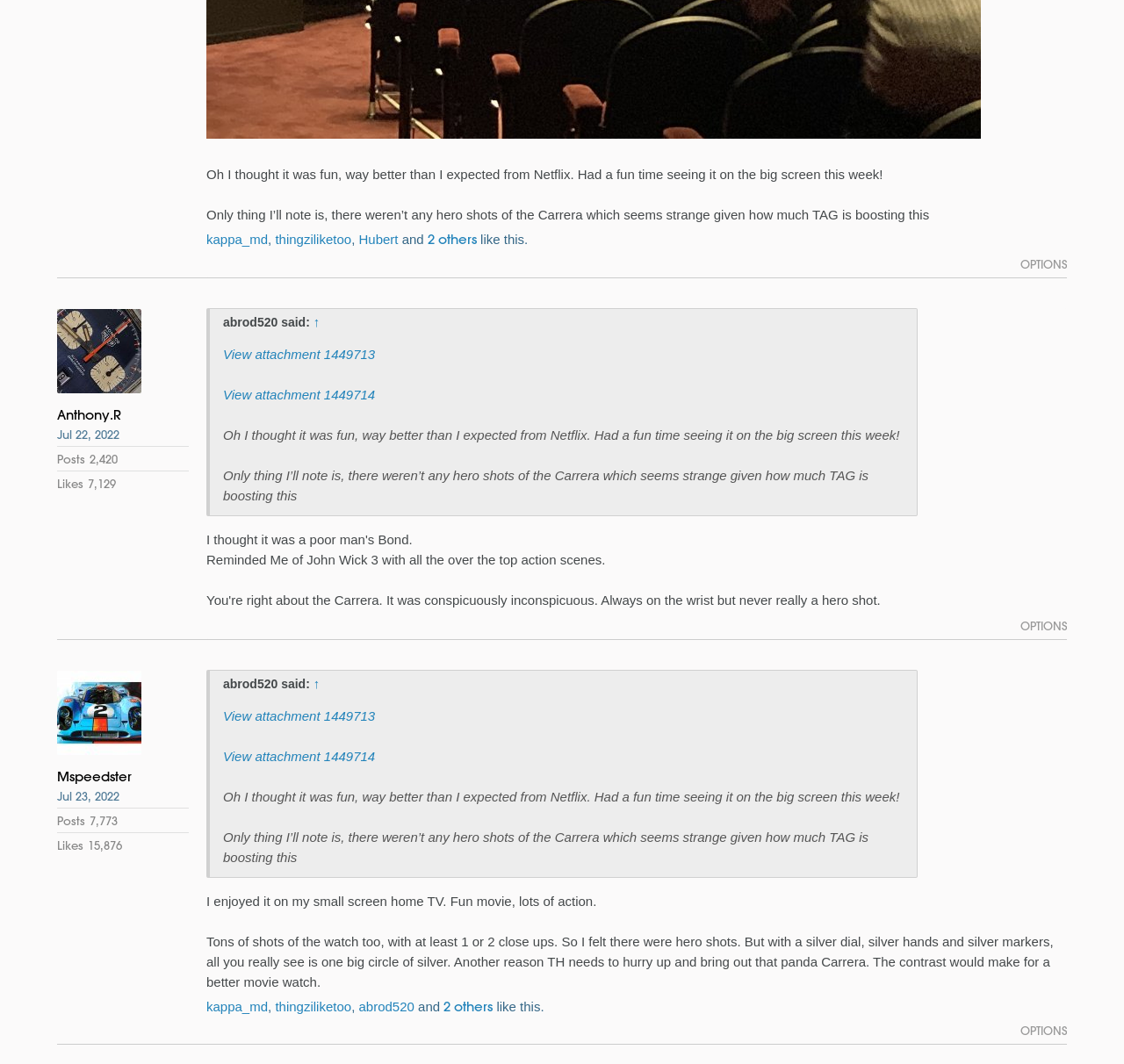Use a single word or phrase to respond to the question:
What is the position of the 'OPTIONS' button?

Top-right corner